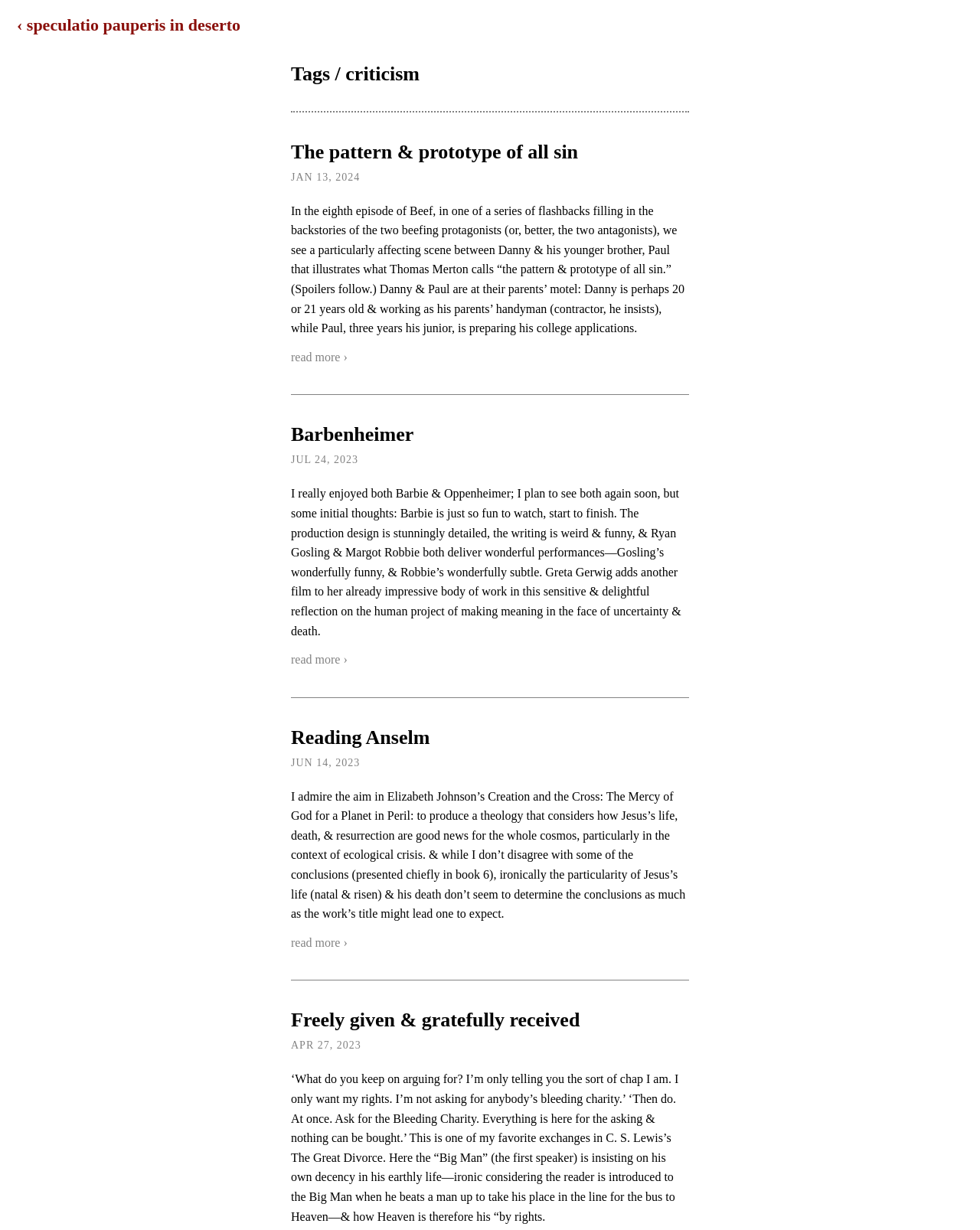Please answer the following question using a single word or phrase: How many articles are on this webpage?

3